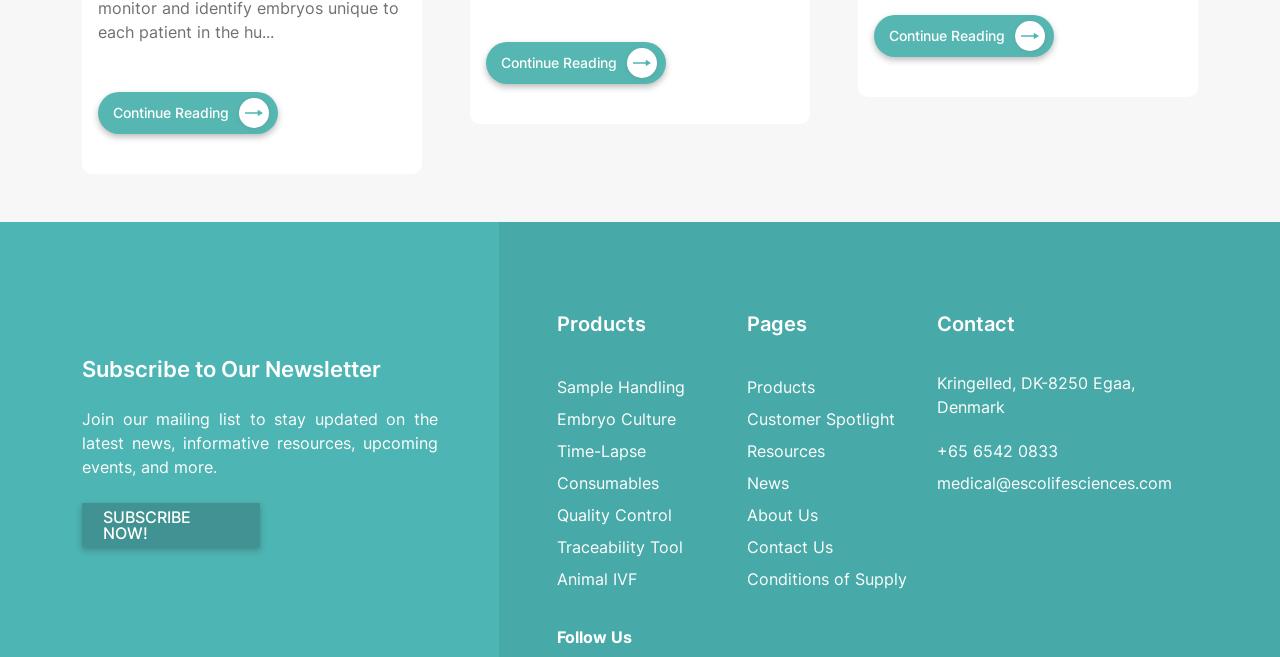Examine the screenshot and answer the question in as much detail as possible: How many product categories are there?

I counted the number of links under the 'Products' heading, which are 'Sample Handling', 'Embryo Culture', 'Time-Lapse', 'Consumables', 'Quality Control', 'Traceability Tool', and 'Animal IVF'. Therefore, there are 7 product categories.